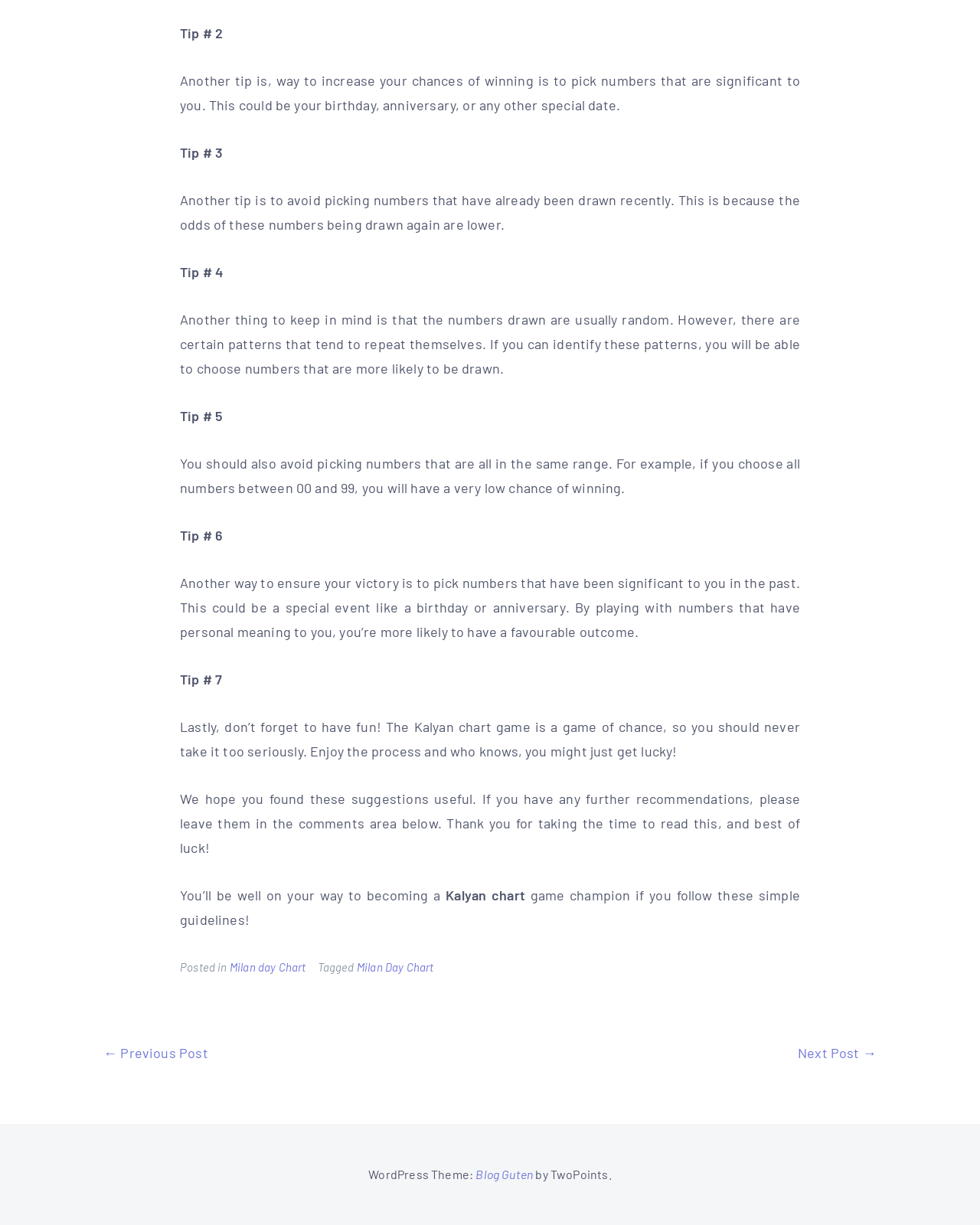Using the format (top-left x, top-left y, bottom-right x, bottom-right y), provide the bounding box coordinates for the described UI element. All values should be floating point numbers between 0 and 1: Next Post →

[0.814, 0.853, 0.895, 0.866]